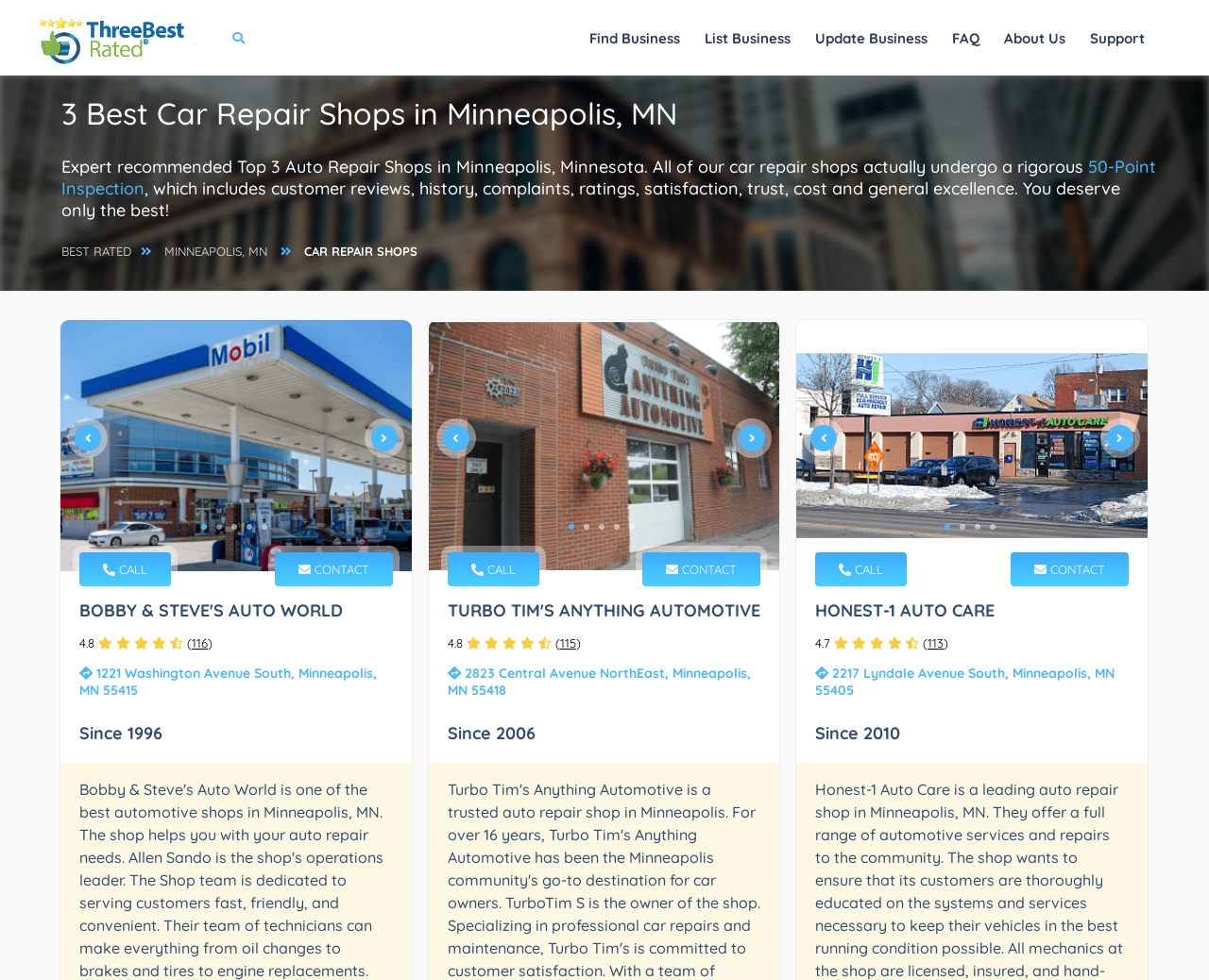Identify and extract the main heading from the webpage.

3 Best Car Repair Shops in Minneapolis, MN